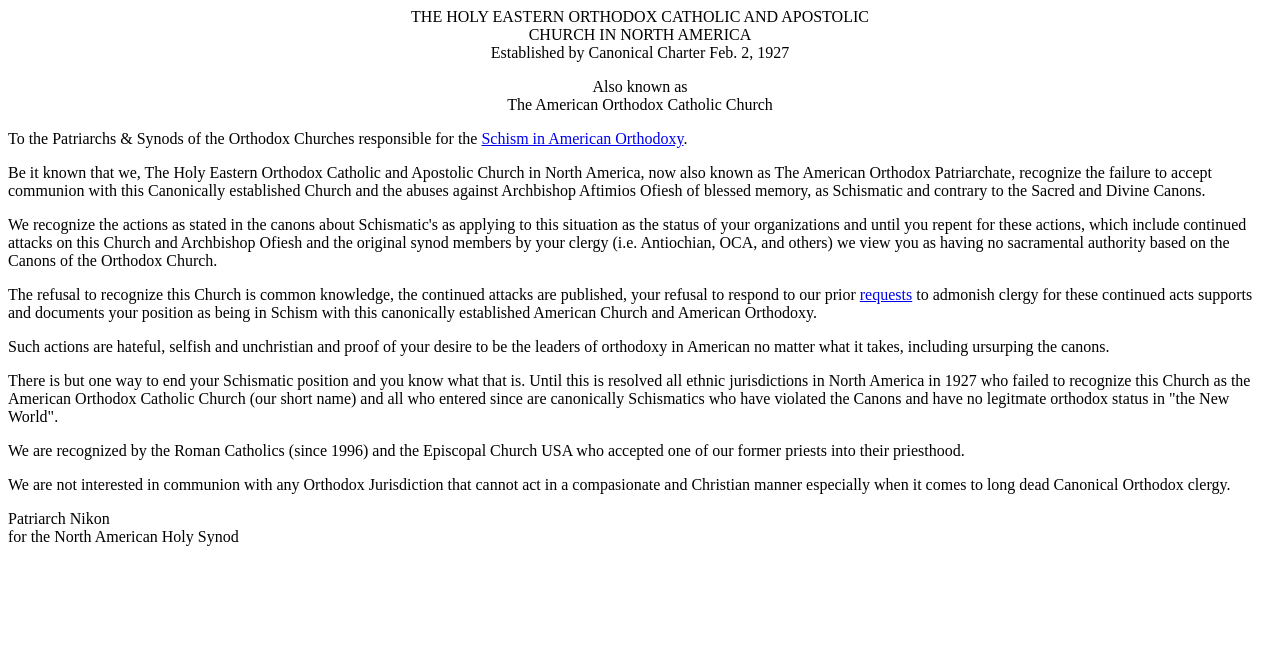Given the element description: "requests", predict the bounding box coordinates of the UI element it refers to, using four float numbers between 0 and 1, i.e., [left, top, right, bottom].

[0.672, 0.426, 0.713, 0.452]